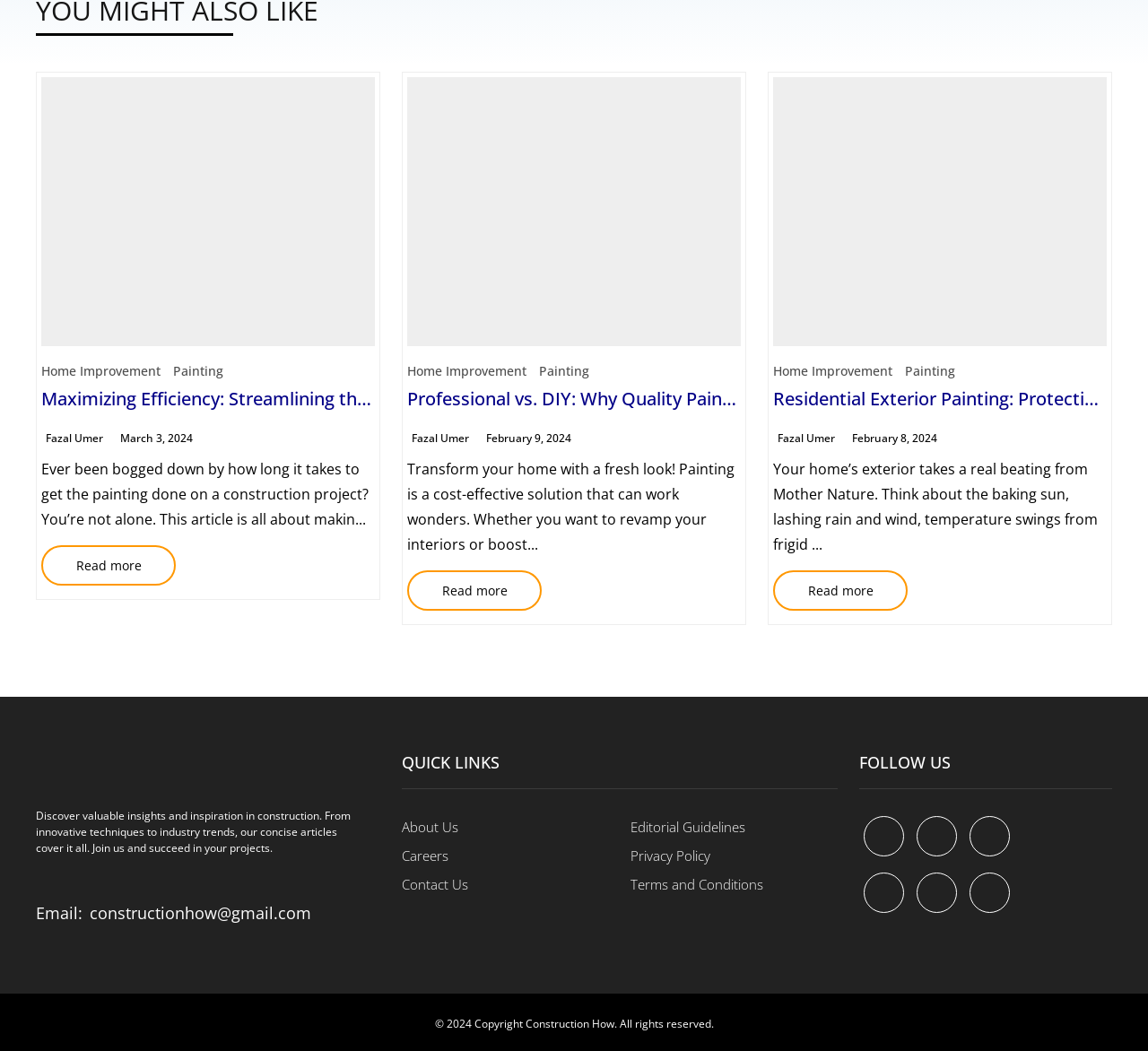Provide the bounding box for the UI element matching this description: "Home Improvement".

[0.355, 0.344, 0.459, 0.361]